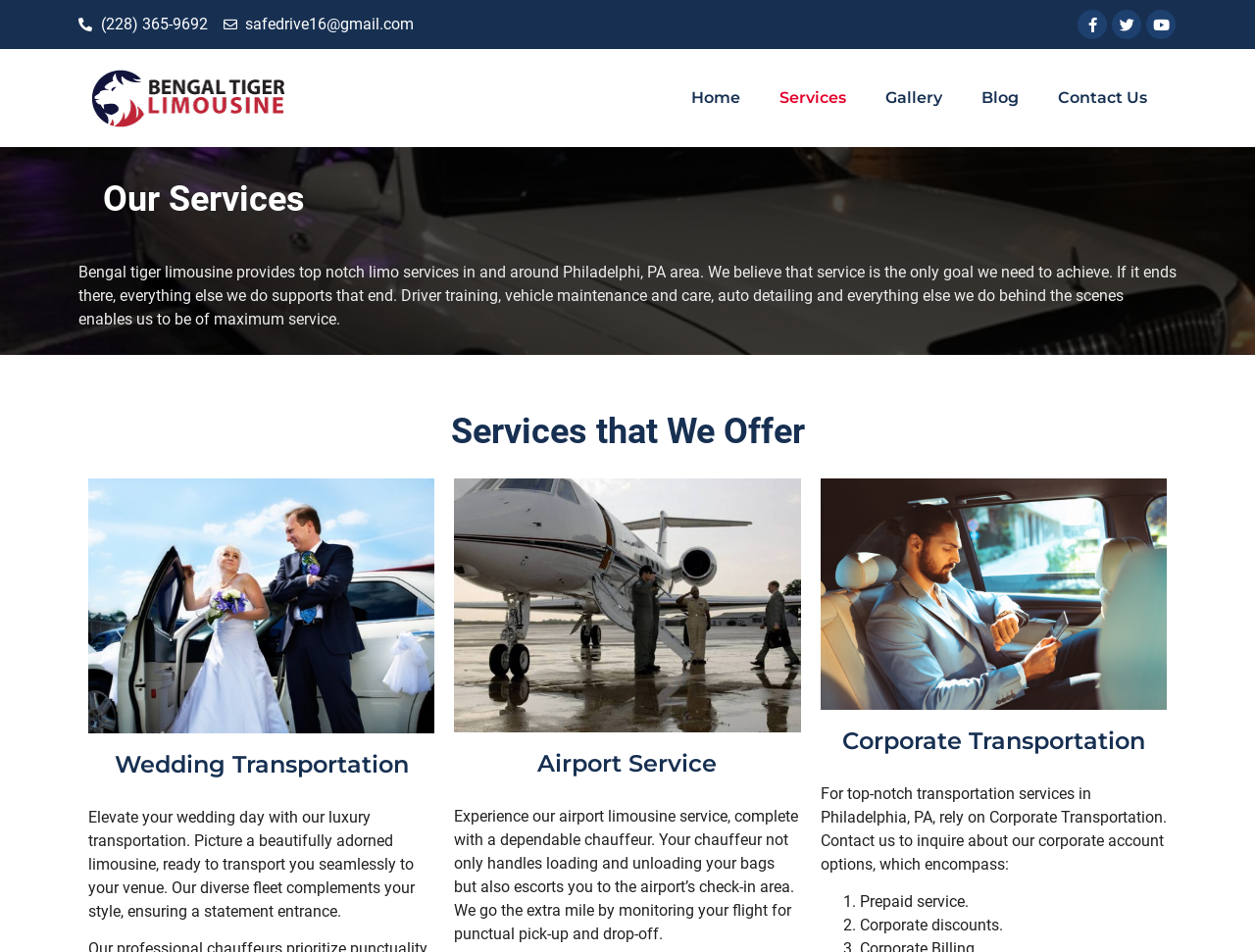What is the goal of Bengal Tiger Limousine? Observe the screenshot and provide a one-word or short phrase answer.

Service